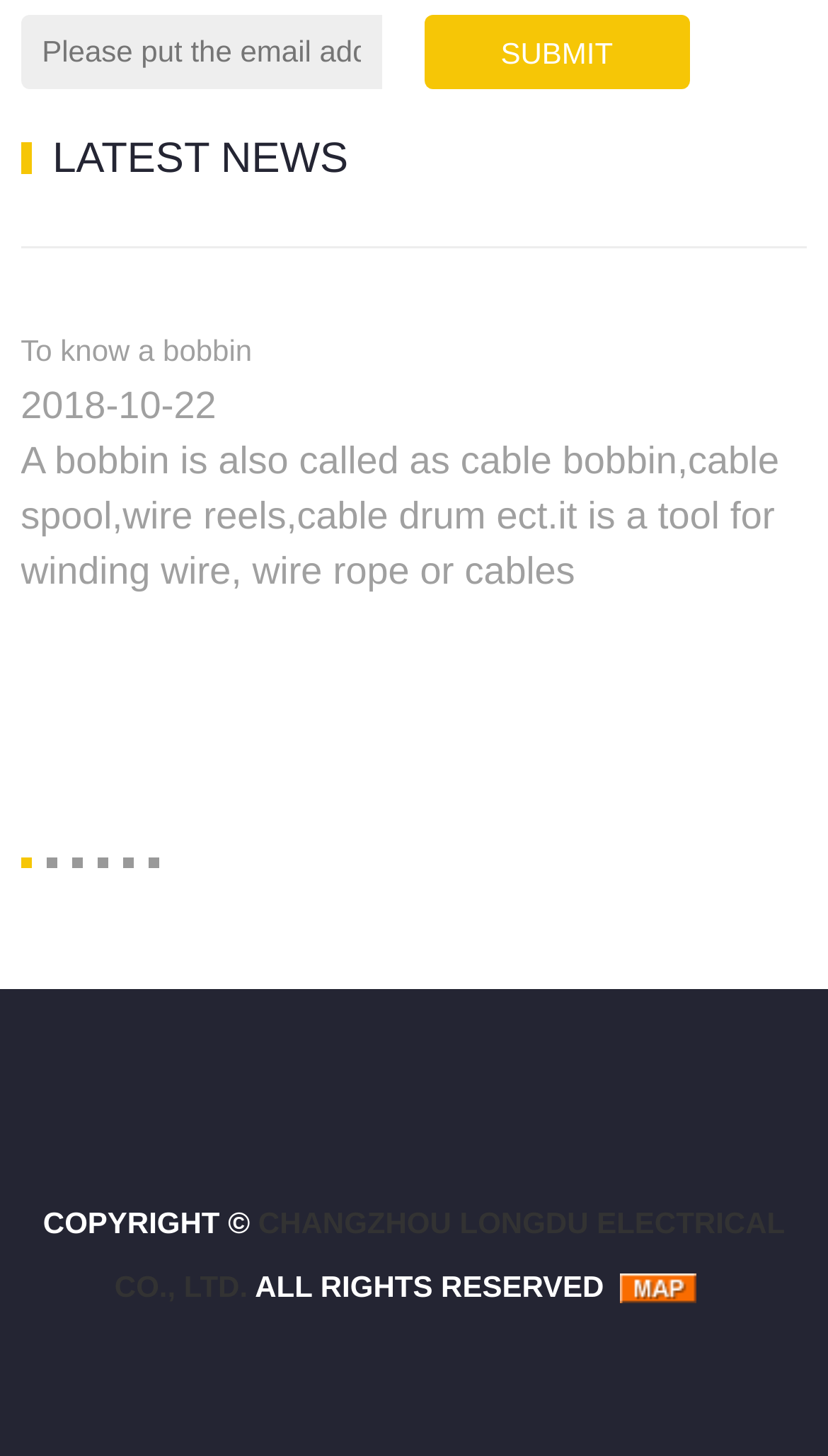What is the purpose of the 'Submit' button?
Answer the question with a detailed and thorough explanation.

The 'Submit' button is located next to the textbox labeled 'Please put the email address!', suggesting that it is used to submit the entered email address, likely for subscription or newsletter purposes.